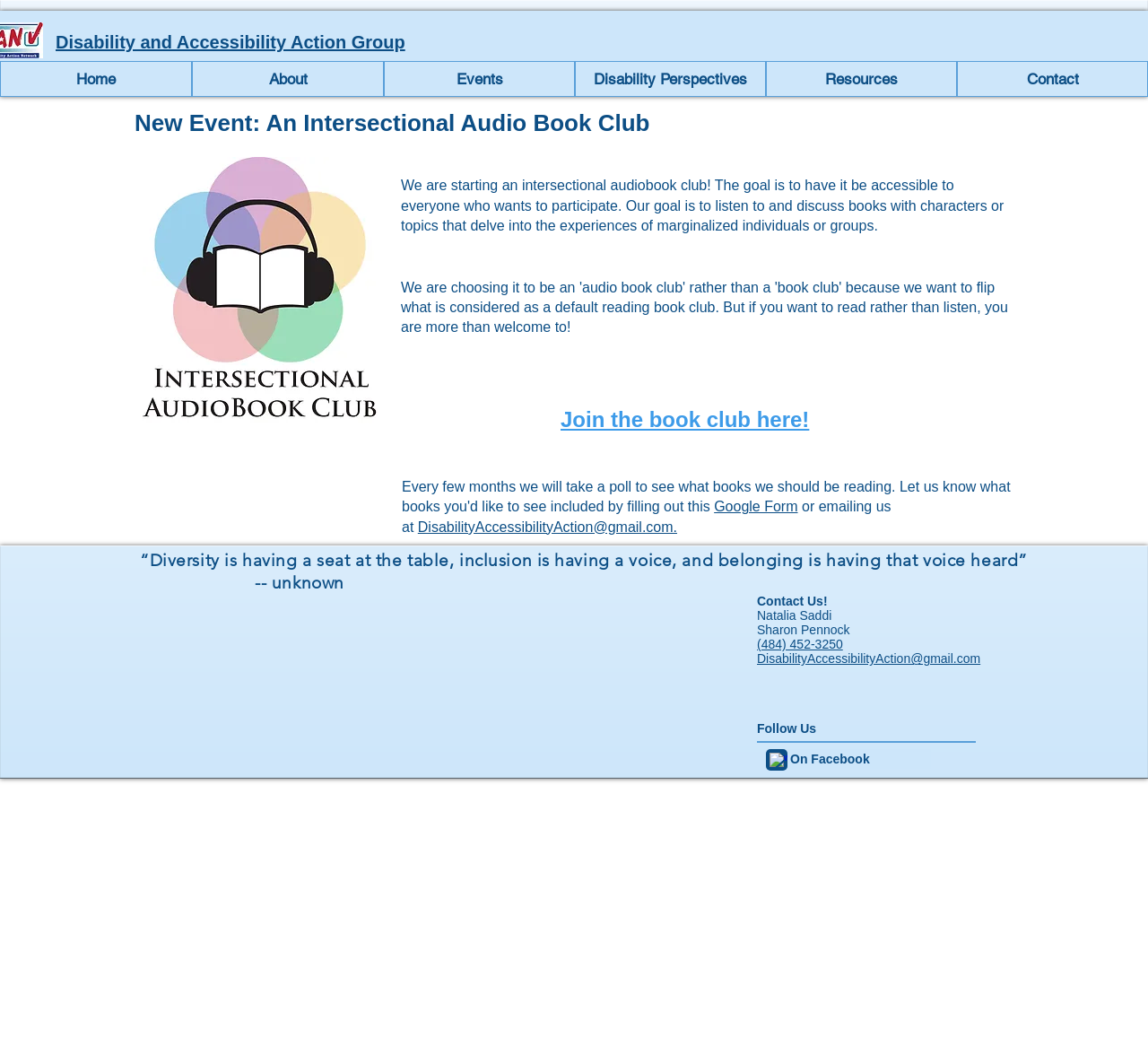Produce a meticulous description of the webpage.

The webpage is about the AudioBook Club, specifically focused on disability and accessibility. At the top, there is a heading that reads "Disability and Accessibility Action Group" with a link to the same title. Below this, there is a navigation menu with links to "Home", "About", "Events", "Disability Perspectives", "Resources", and "Contact".

The main content of the page is divided into two sections. The first section announces a new event, "An Intersectional Audio Book Club", with an image of an open book with headphones attached to either side, accompanied by a brief description of the event. Below this, there is a paragraph explaining the goal of the audiobook club, which is to make it accessible to everyone and focus on books with characters or topics related to marginalized individuals or groups.

The second section of the main content provides a call to action, with a link to "Join the book club here!" and an alternative option to email the organizers at DisabilityAccessibilityAction@gmail.com. 

At the bottom of the page, there is a section with a quote about diversity, inclusion, and belonging. Below this, there is a "Contact Us!" section with names, phone numbers, and email addresses of the organizers. Finally, there is a "Follow Us" section with a link to the organization's Facebook page, accompanied by a Facebook icon.